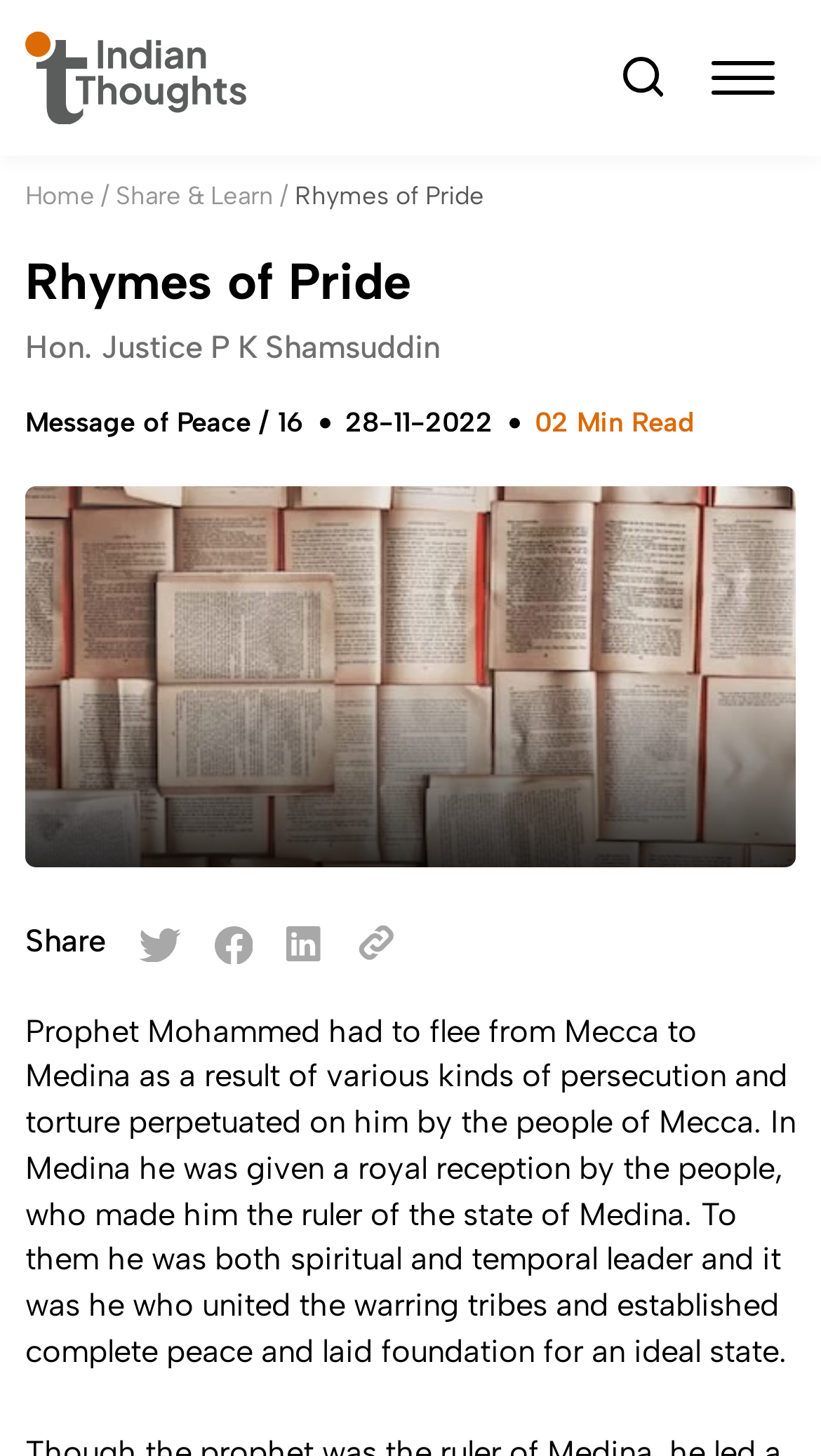Please determine the heading text of this webpage.

Rhymes of Pride